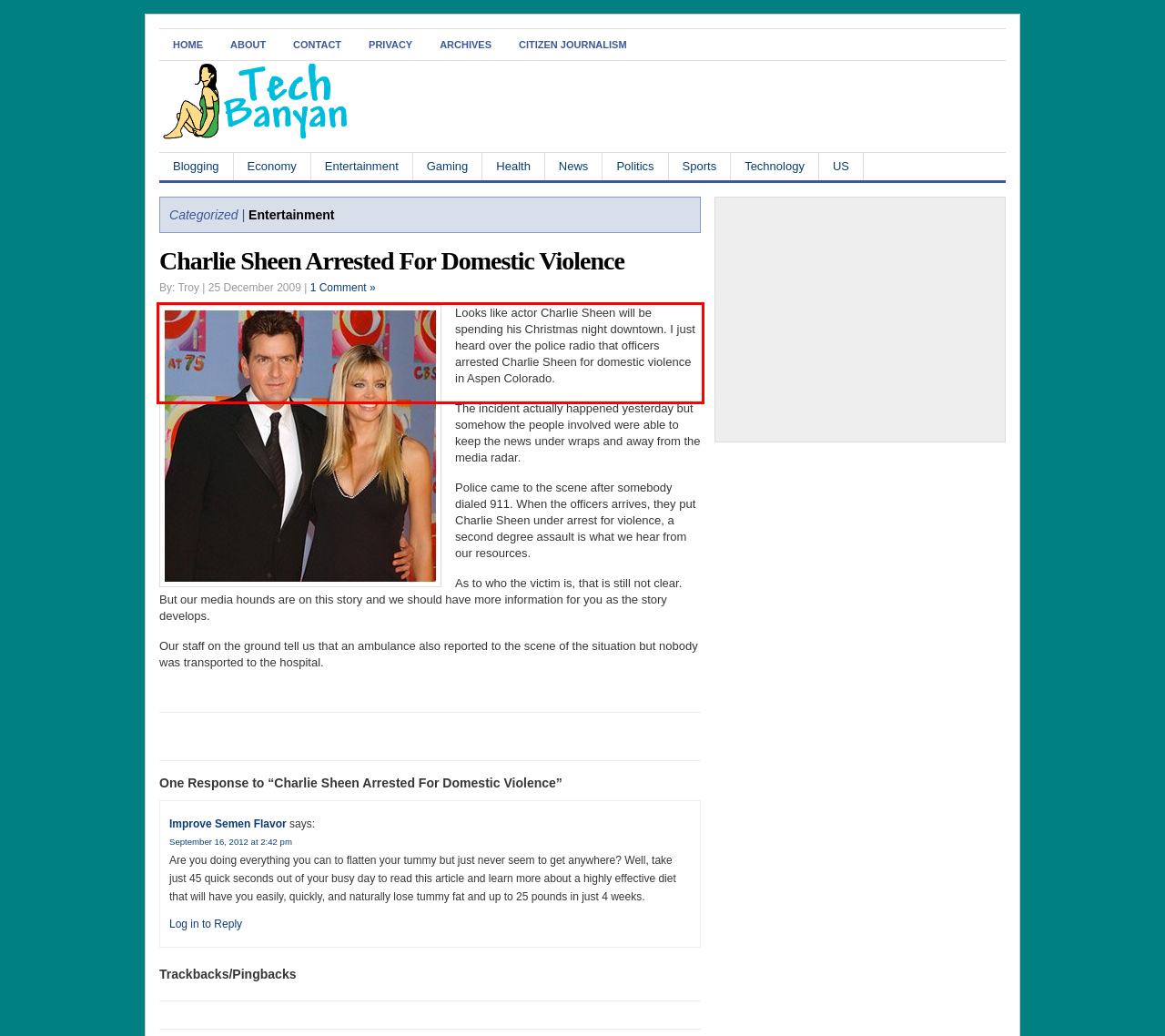The screenshot provided shows a webpage with a red bounding box. Apply OCR to the text within this red bounding box and provide the extracted content.

Looks like actor Charlie Sheen will be spending his Christmas night downtown. I just heard over the police radio that officers arrested Charlie Sheen for domestic violence in Aspen Colorado.